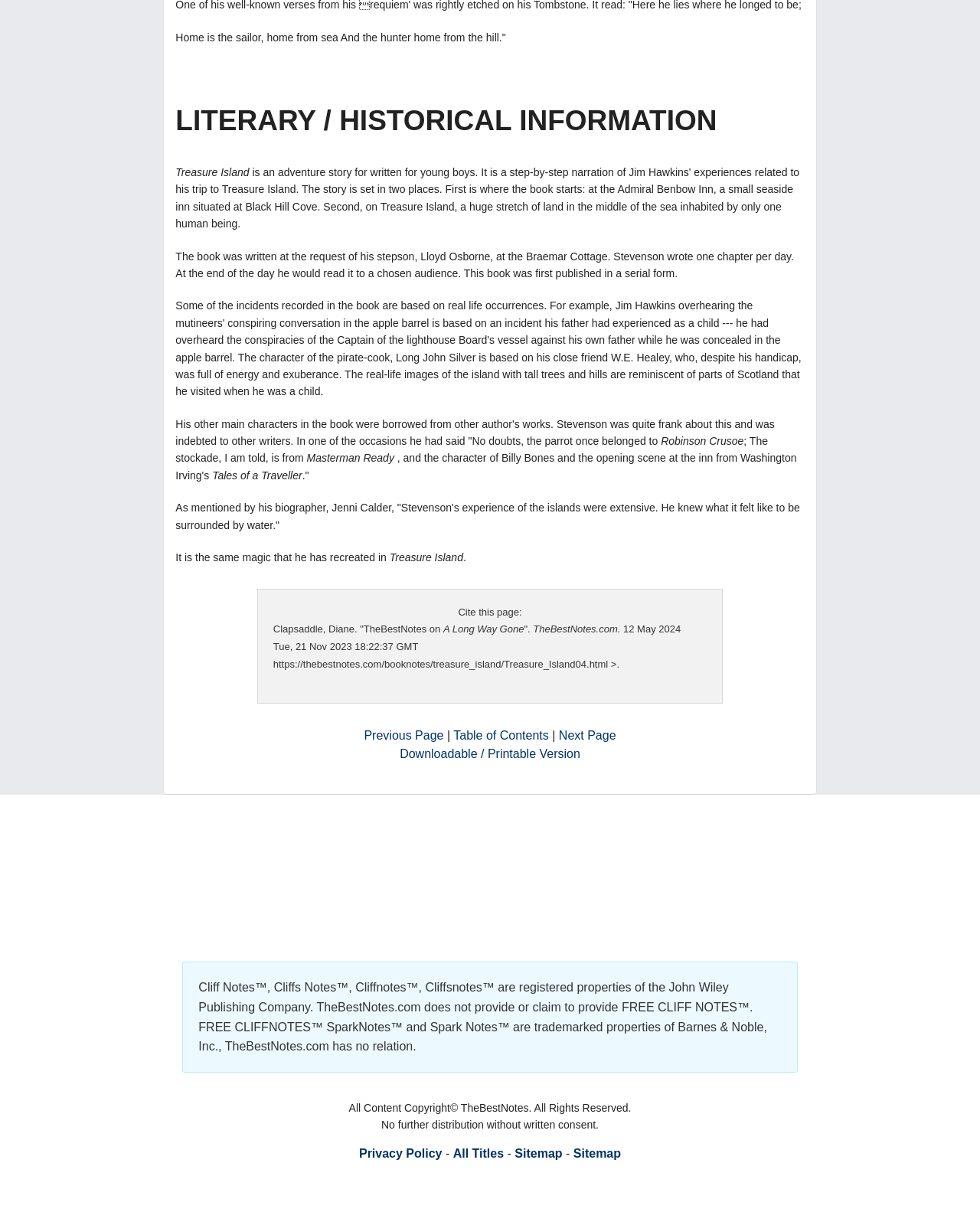Please provide a comprehensive answer to the question based on the screenshot: How many navigation links are available at the bottom of the page?

At the bottom of the page, there are five navigation links: 'Previous Page', 'Table of Contents', 'Next Page', 'Downloadable / Printable Version', and two 'Sitemap' links. These links allow users to navigate to different parts of the website.